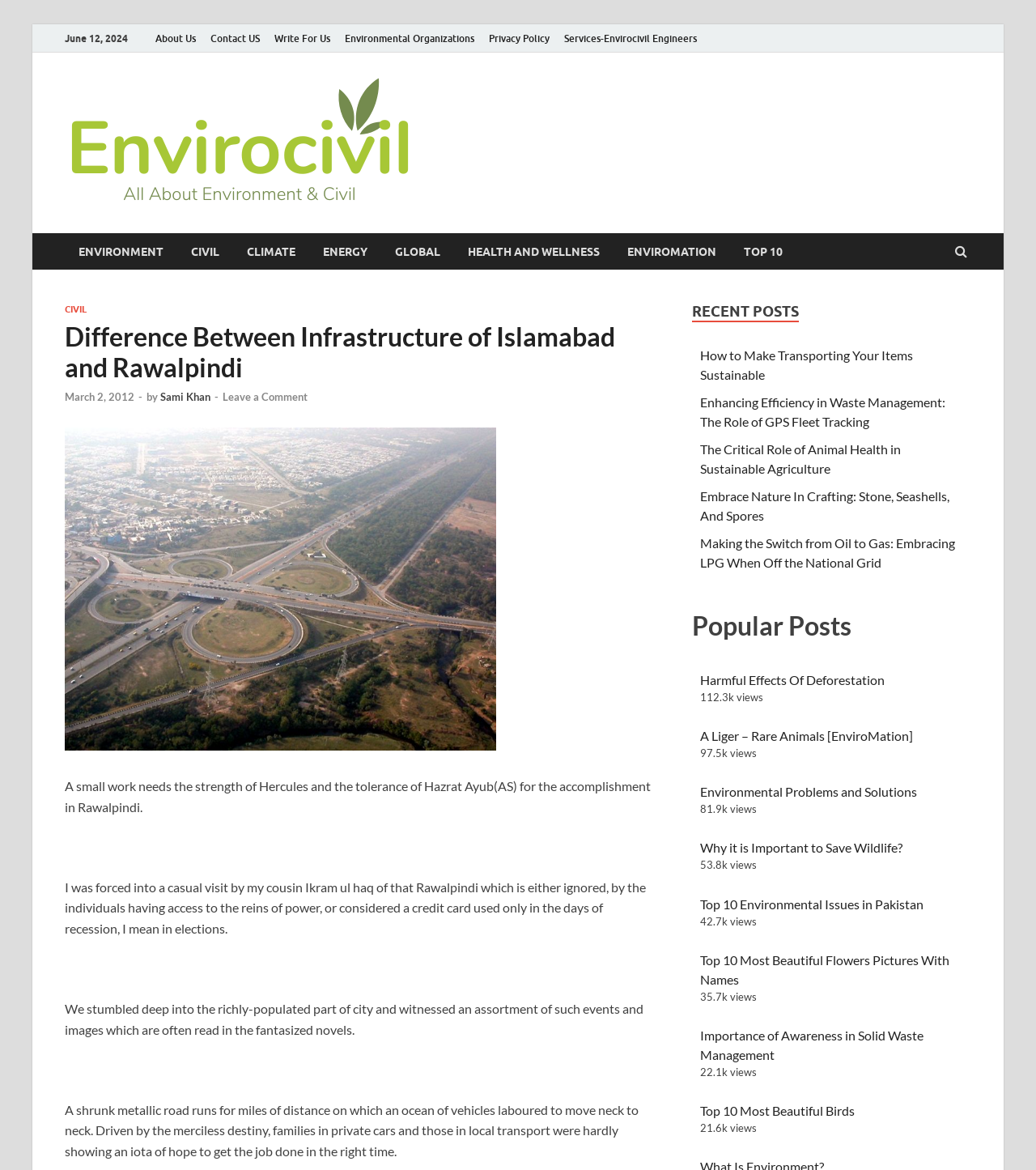Identify the bounding box coordinates of the section that should be clicked to achieve the task described: "Learn about Harmful Effects Of Deforestation".

[0.676, 0.574, 0.854, 0.587]